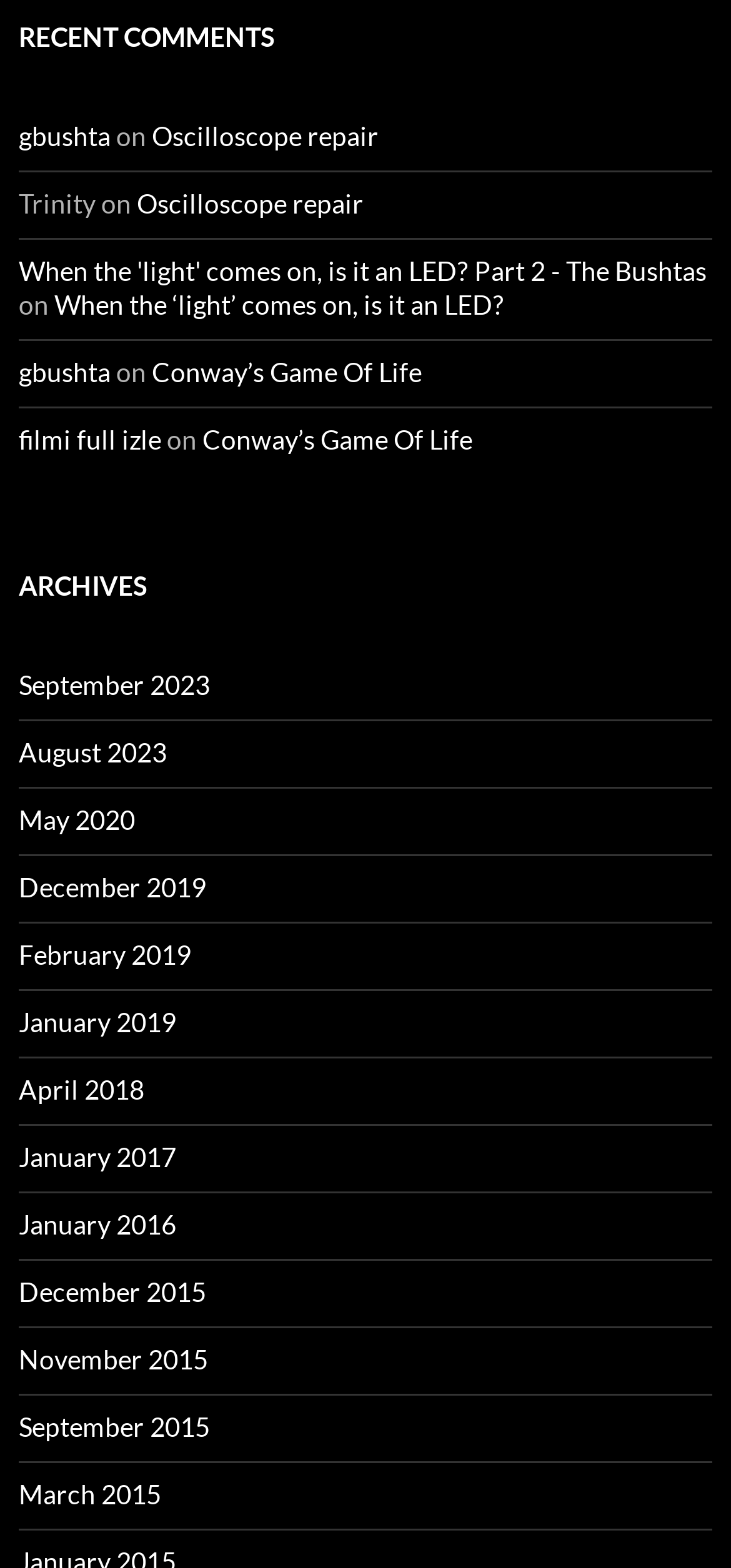Please identify the bounding box coordinates for the region that you need to click to follow this instruction: "check archives".

[0.026, 0.36, 0.974, 0.389]